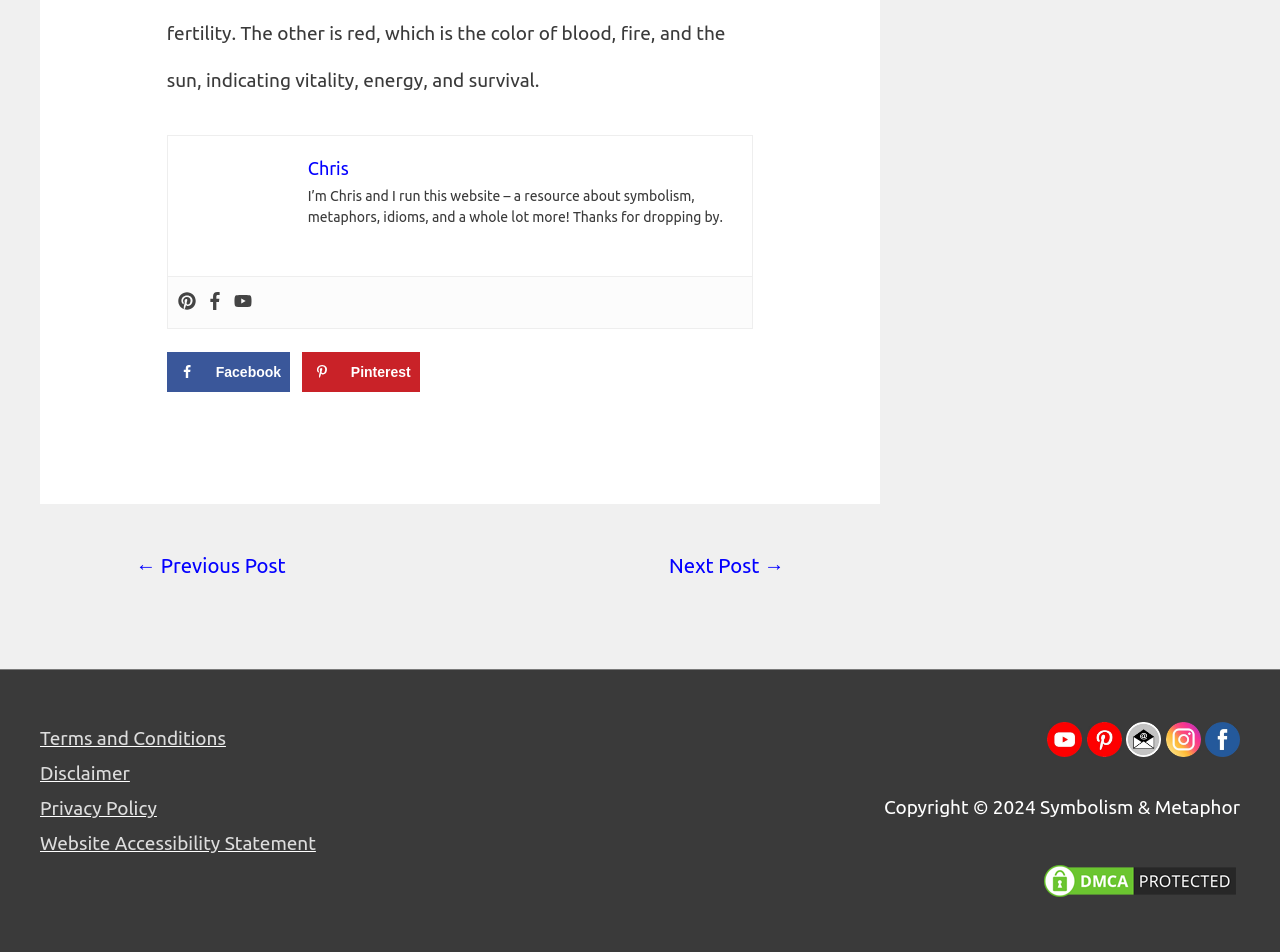From the element description Next Post →, predict the bounding box coordinates of the UI element. The coordinates must be specified in the format (top-left x, top-left y, bottom-right x, bottom-right y) and should be within the 0 to 1 range.

[0.499, 0.571, 0.636, 0.621]